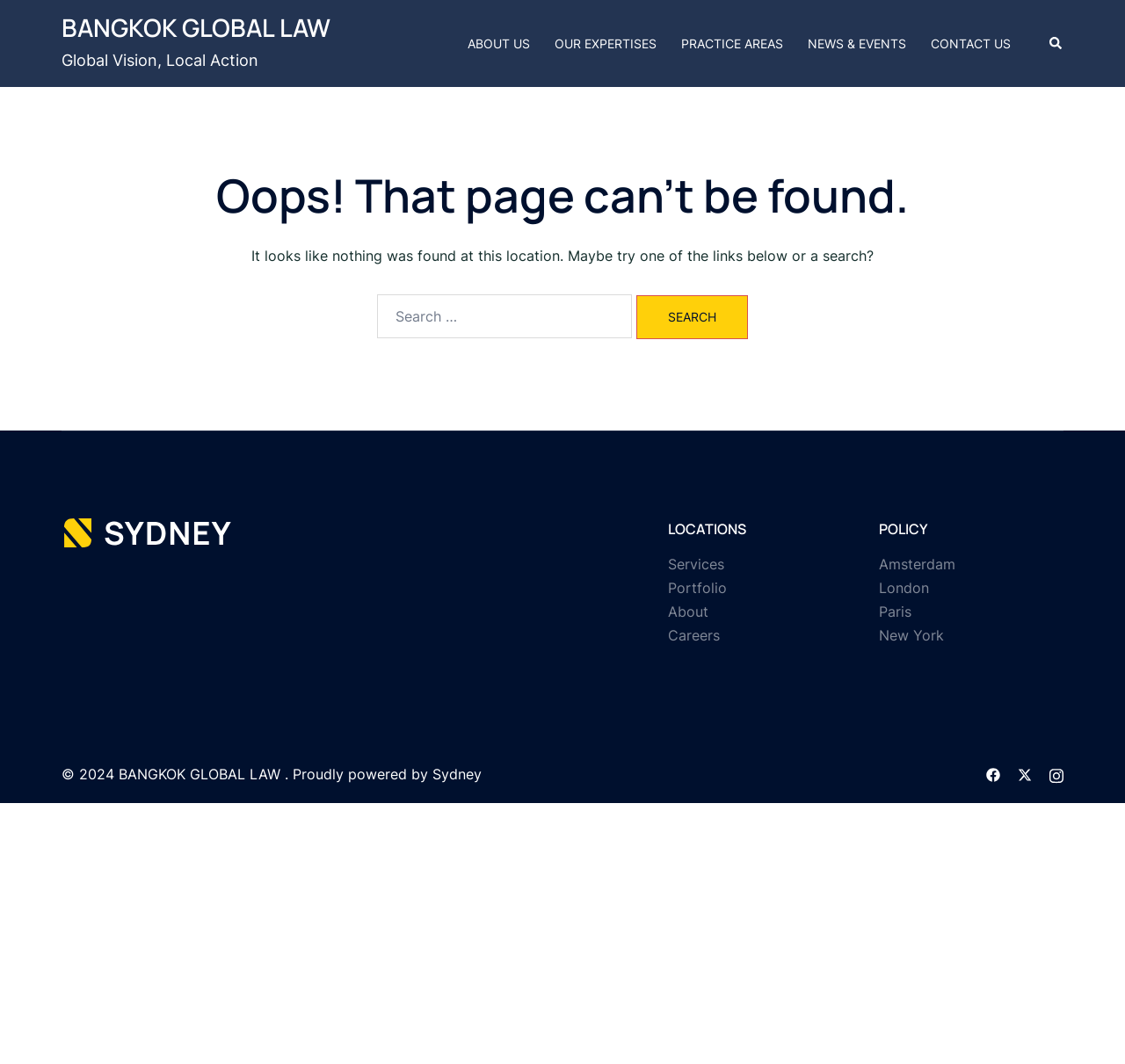What is the primary heading on this webpage?

Oops! That page can’t be found.